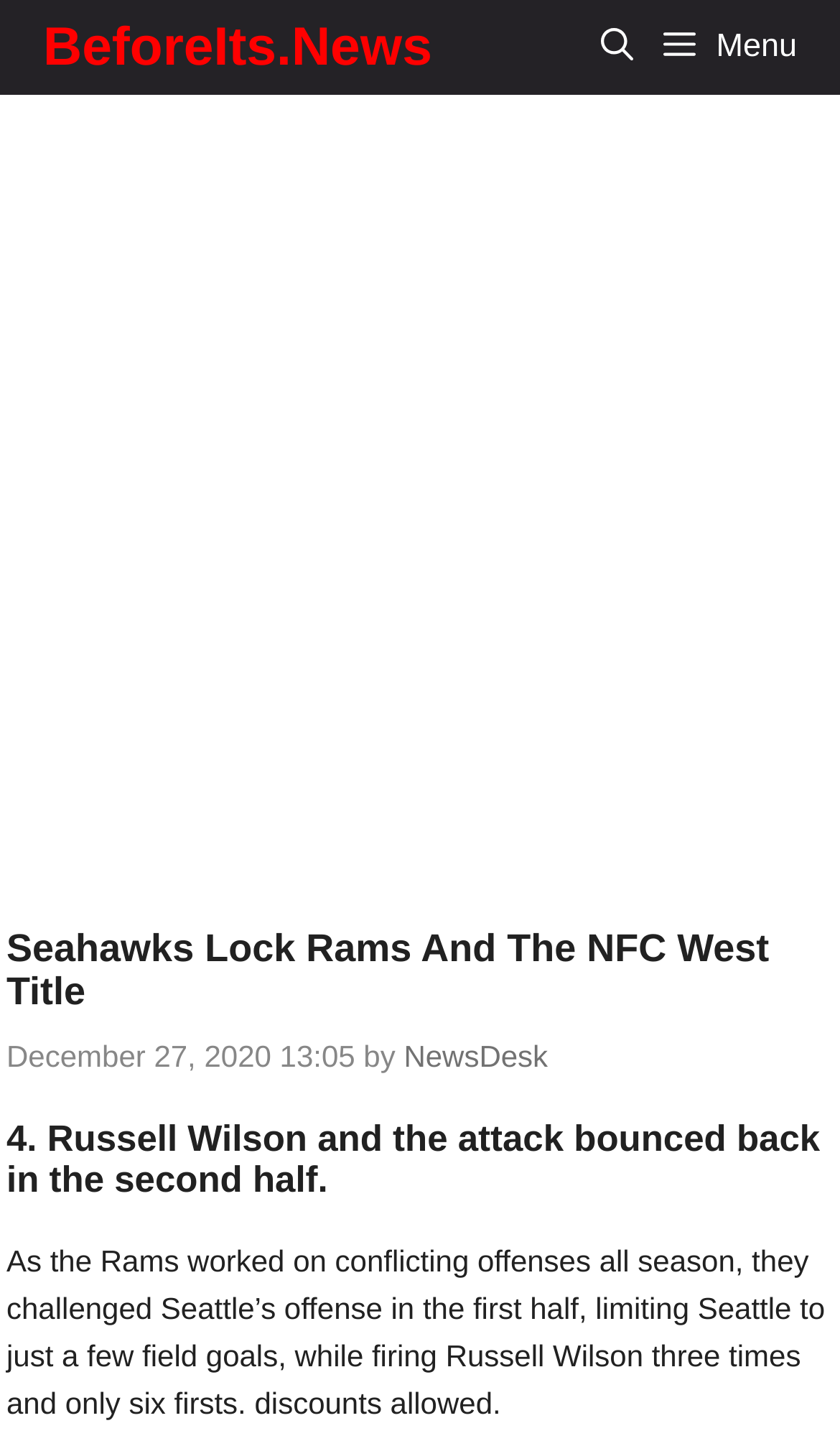Given the element description Menu, predict the bounding box coordinates for the UI element in the webpage screenshot. The format should be (top-left x, top-left y, bottom-right x, bottom-right y), and the values should be between 0 and 1.

[0.773, 0.0, 1.0, 0.066]